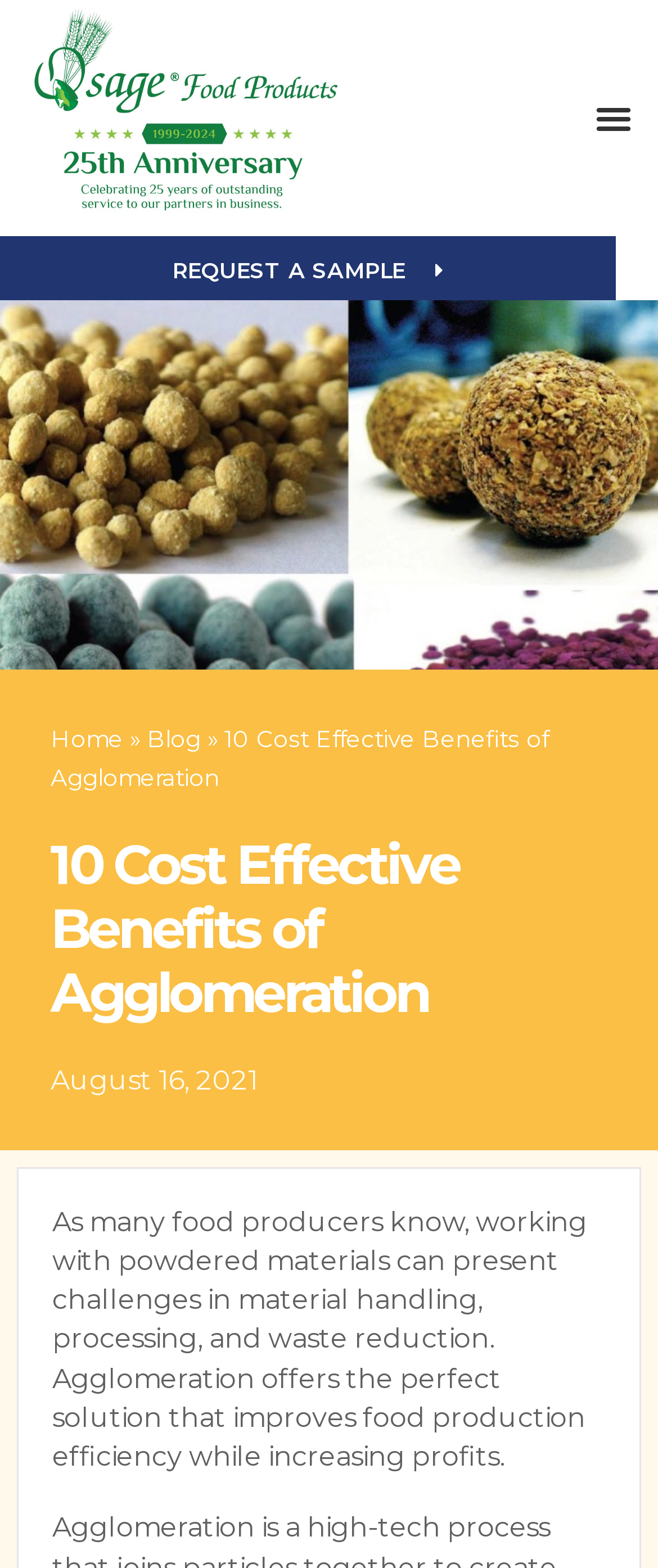Provide an in-depth description of the elements and layout of the webpage.

The webpage is about the benefits of agglomeration in food production, specifically highlighting its cost-effective advantages. At the top left of the page, there is a link with no text, followed by a button labeled "Menu Toggle" at the top right corner. Below the button, there is a prominent link "REQUEST A SAMPLE" in the middle of the page.

The webpage has a navigation menu at the top, consisting of three links: "Home" on the left, "Blog" on the right, and a separator "»" in between. Above the navigation menu, the title "10 Cost Effective Benefits of Agglomeration" is displayed in a large font, with a smaller heading element below it.

On the left side of the page, there is a publication date "August 16, 2021". The main content of the page is a paragraph of text that explains the challenges of working with powdered materials in food production and how agglomeration can improve efficiency and increase profits. This text is positioned below the title and navigation menu.